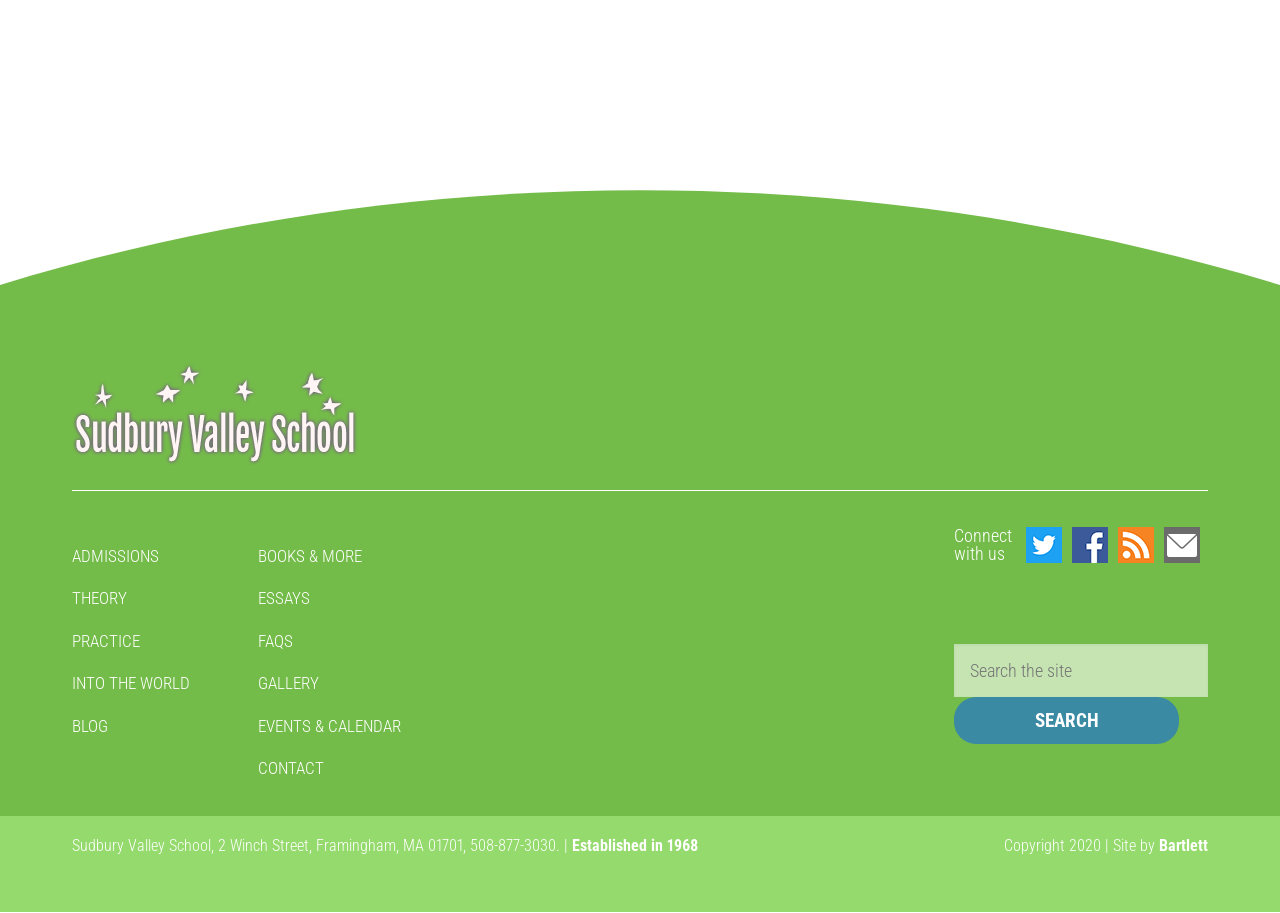Find the bounding box coordinates of the area to click in order to follow the instruction: "Click on the Home link".

[0.056, 0.49, 0.28, 0.513]